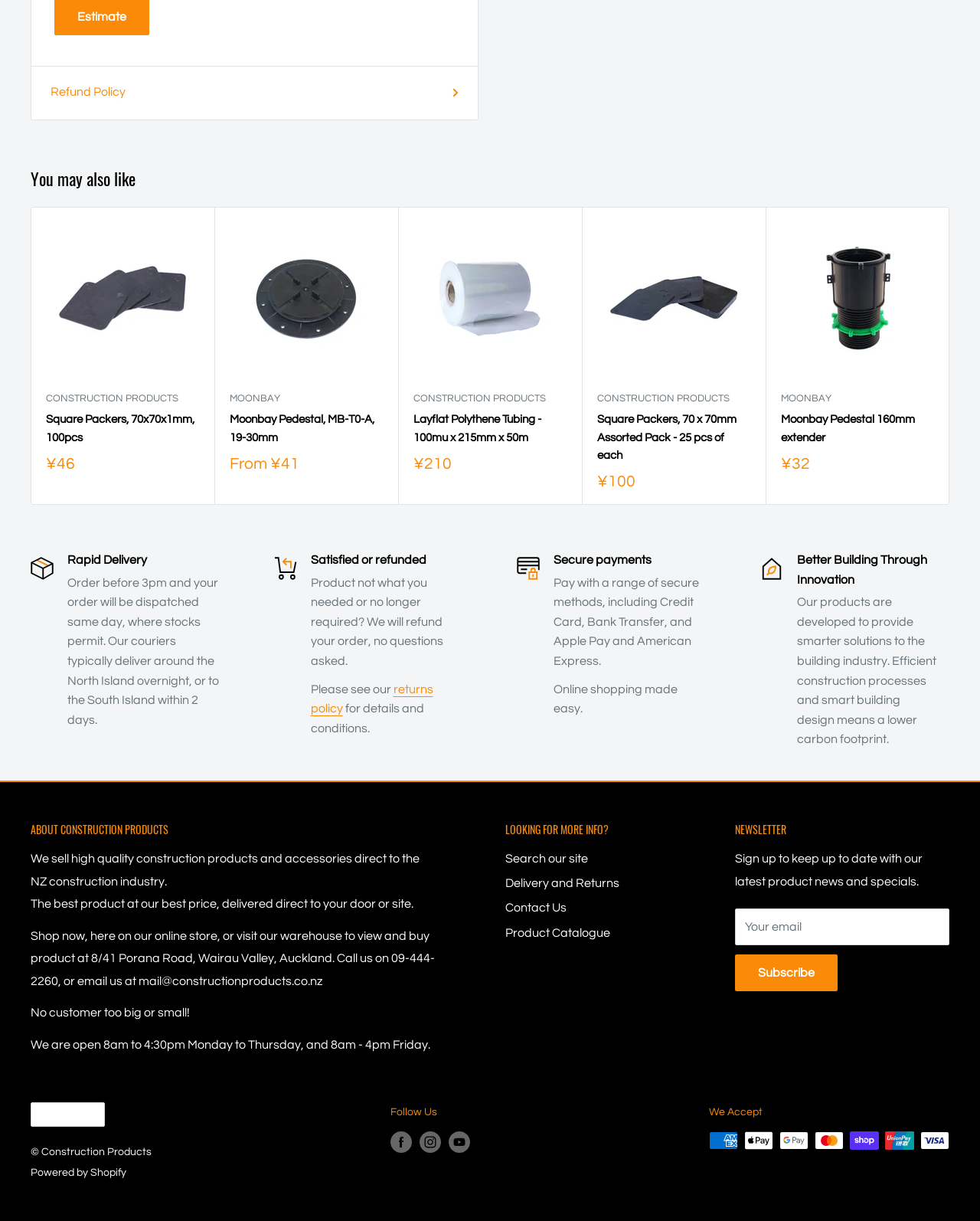What is the refund policy?
Provide a thorough and detailed answer to the question.

I found the refund policy by looking at the section that says 'Satisfied or refunded' and explains that if the product is not what you needed or no longer required, you can get a refund, no questions asked.